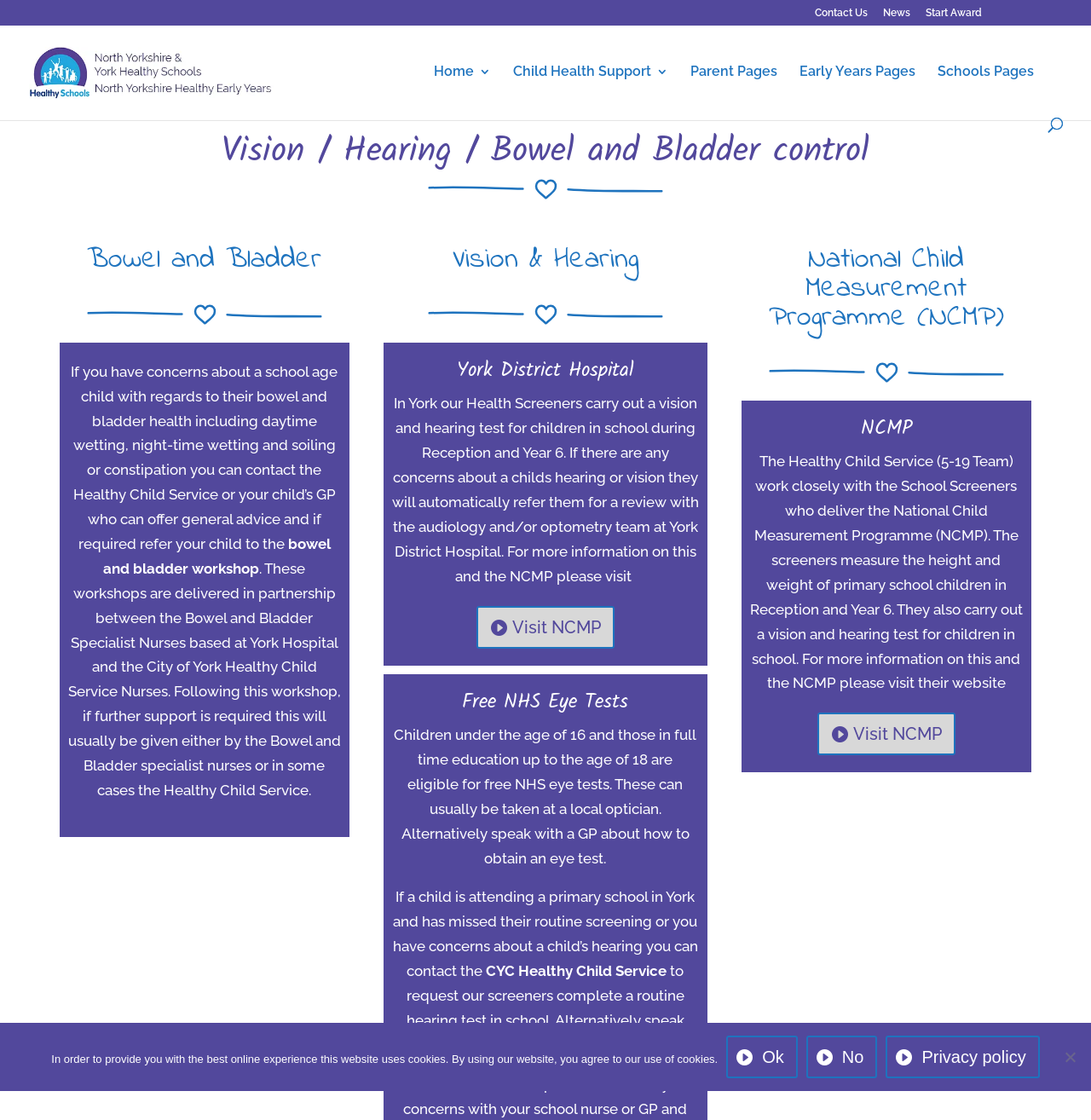Look at the image and give a detailed response to the following question: What is the role of the Bowel and Bladder Specialist Nurses?

The webpage mentions that the Bowel and Bladder Specialist Nurses deliver workshops in partnership with the City of York Healthy Child Service Nurses, and also provide further support to children who require it. This suggests that the role of the Bowel and Bladder Specialist Nurses is to provide support and guidance to children with bowel and bladder health issues.